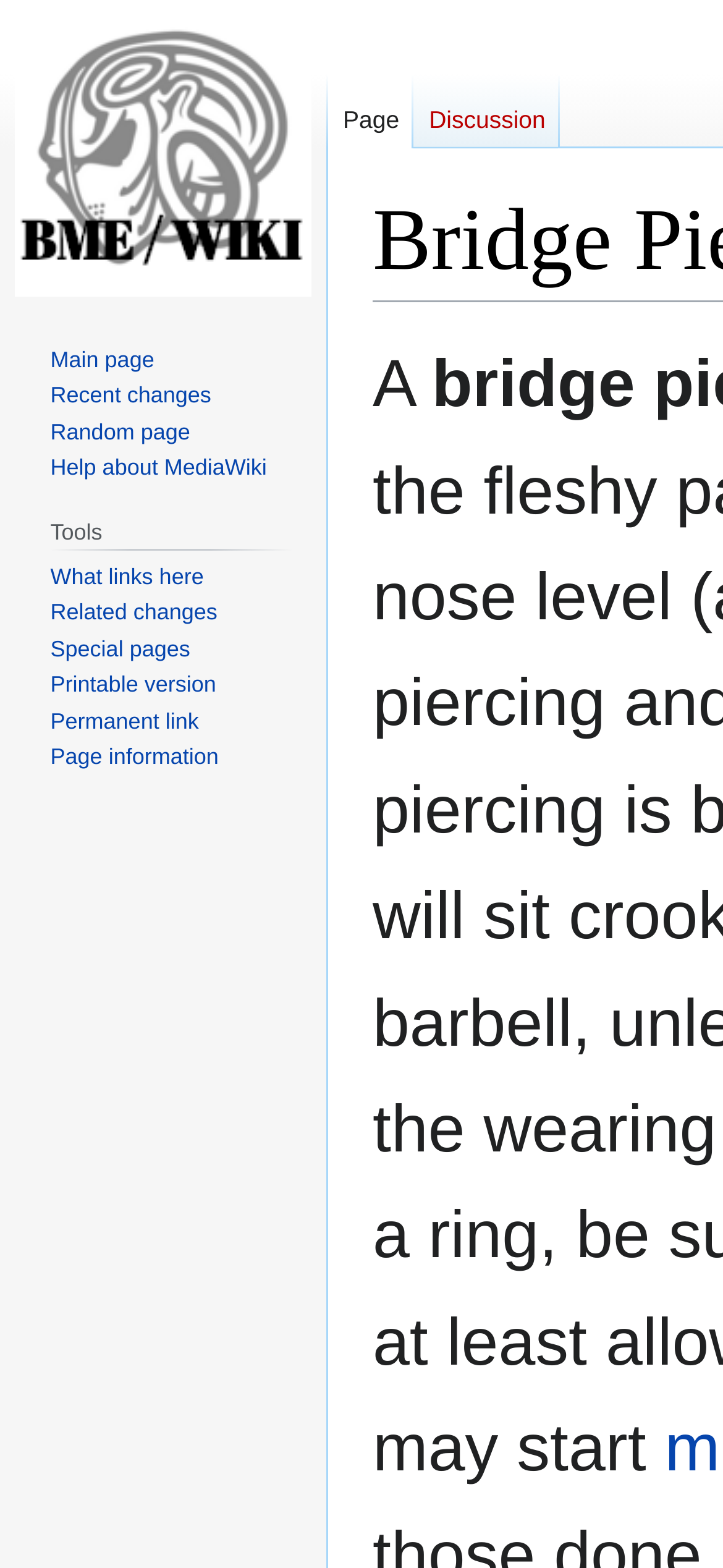What is the first link in the navigation section?
Answer with a single word or short phrase according to what you see in the image.

Page